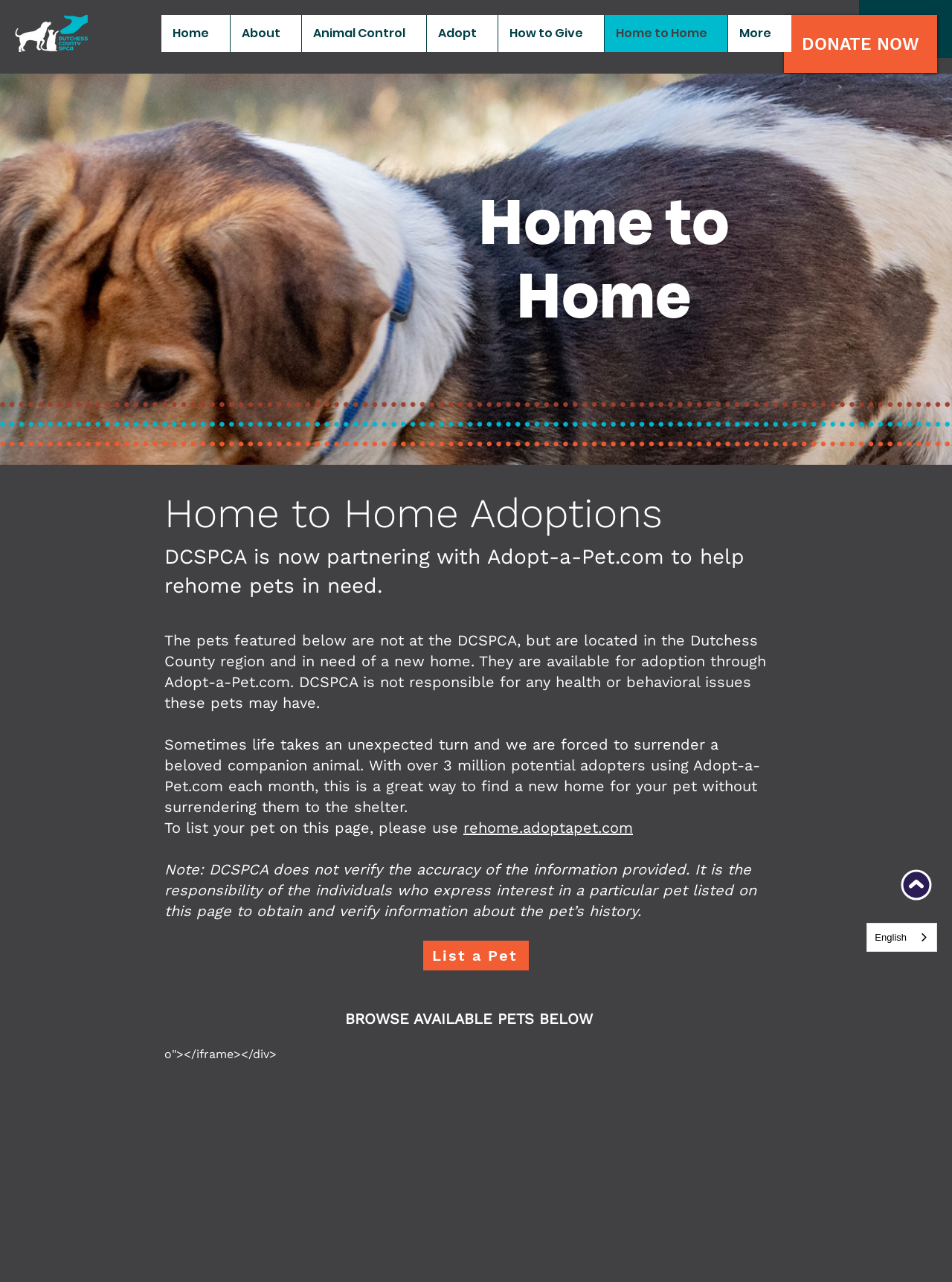Identify the bounding box coordinates of the clickable section necessary to follow the following instruction: "Change language". The coordinates should be presented as four float numbers from 0 to 1, i.e., [left, top, right, bottom].

[0.91, 0.72, 0.984, 0.742]